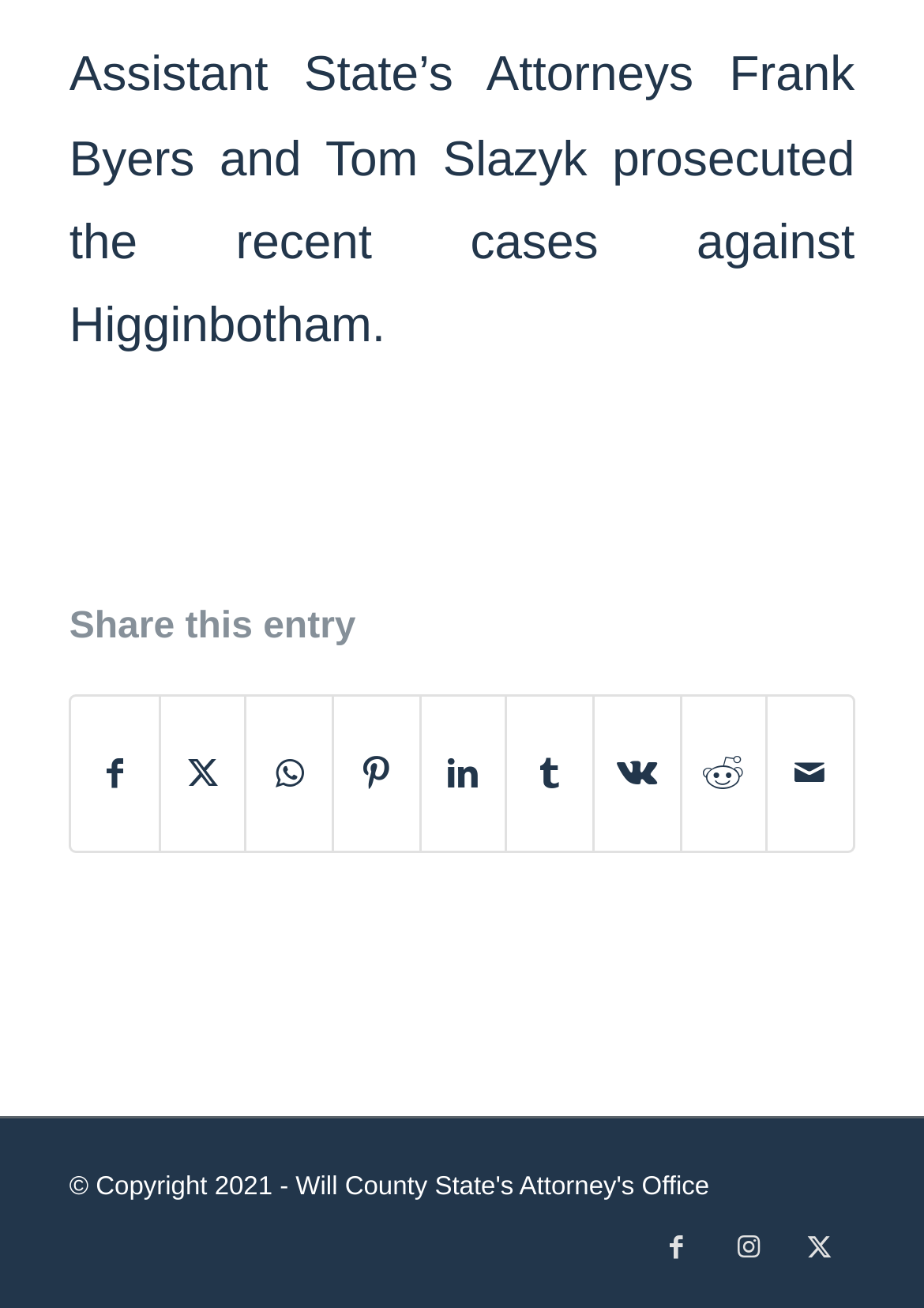Find the bounding box coordinates for the UI element that matches this description: "Share on LinkedIn".

[0.456, 0.533, 0.547, 0.651]